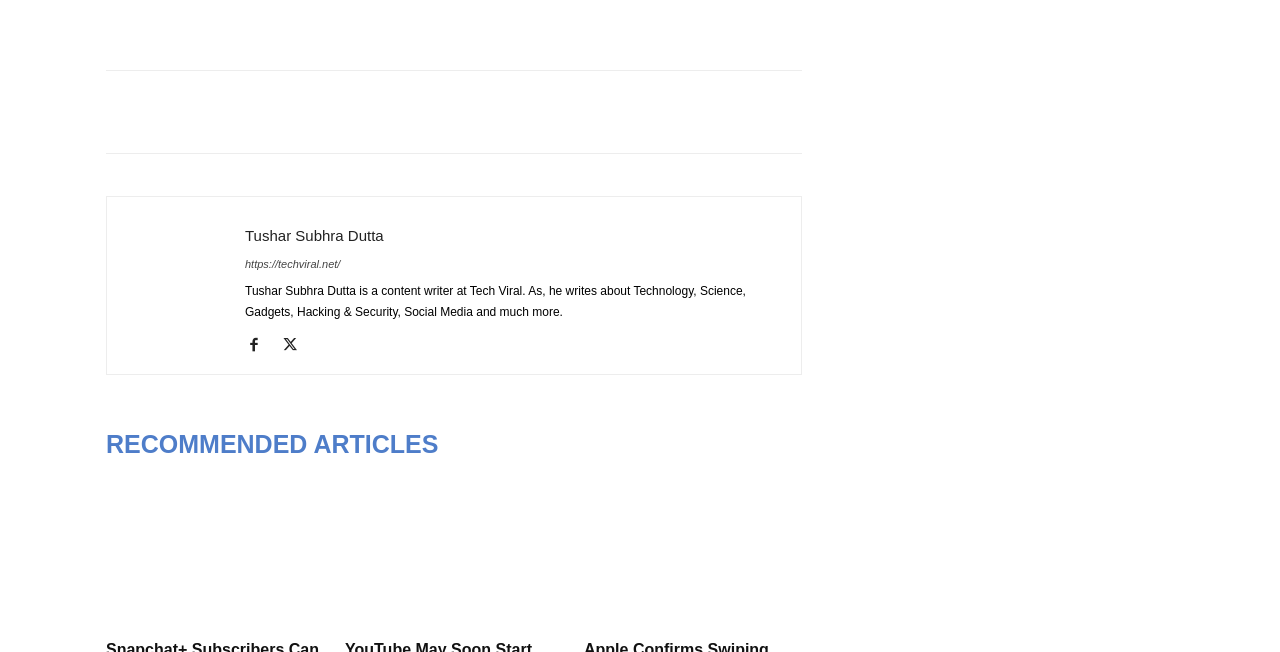Provide the bounding box coordinates of the area you need to click to execute the following instruction: "Learn about Apple's battery saving myth".

[0.456, 0.741, 0.627, 0.971]